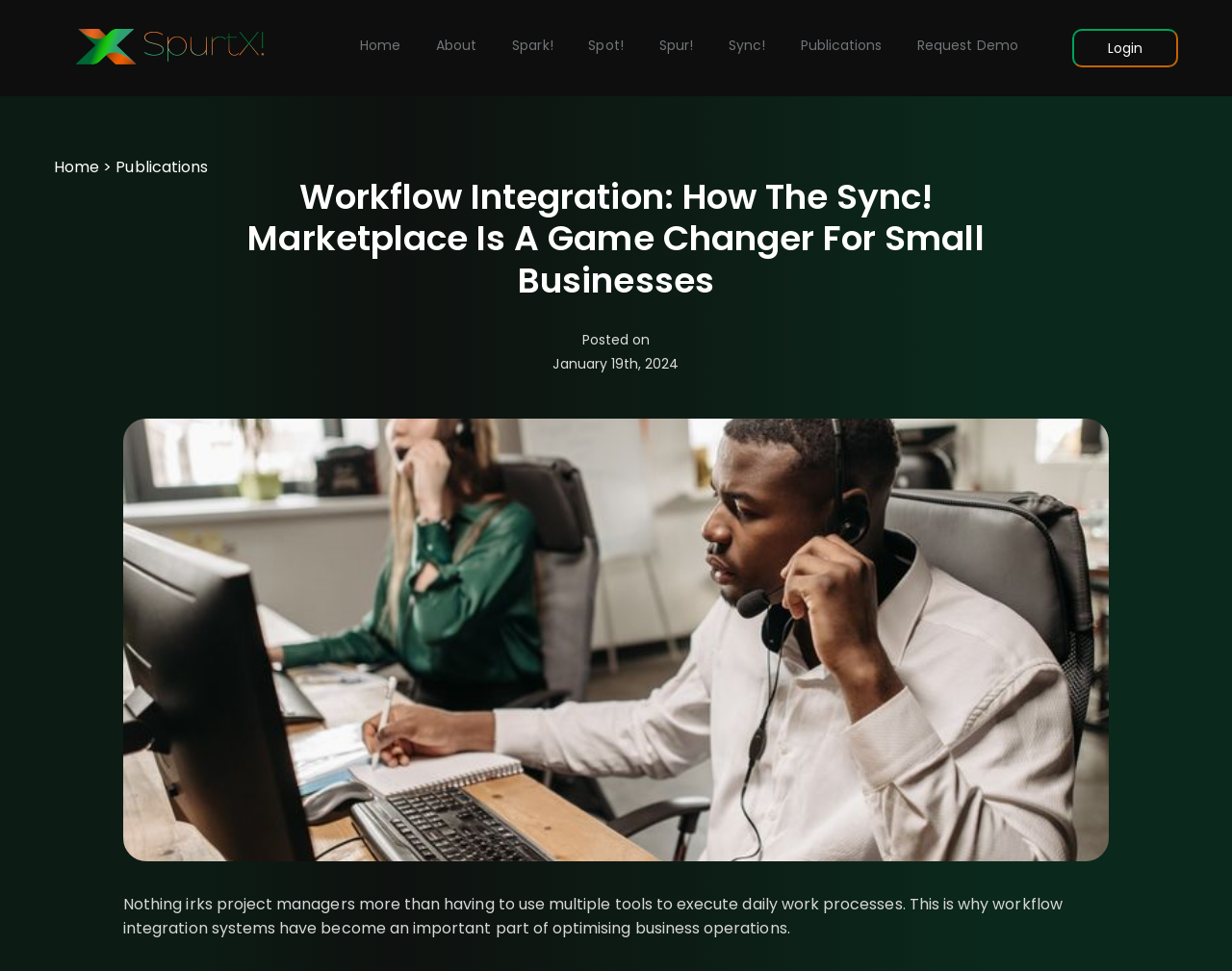Locate the bounding box coordinates of the element you need to click to accomplish the task described by this instruction: "go to home page".

[0.292, 0.038, 0.325, 0.061]